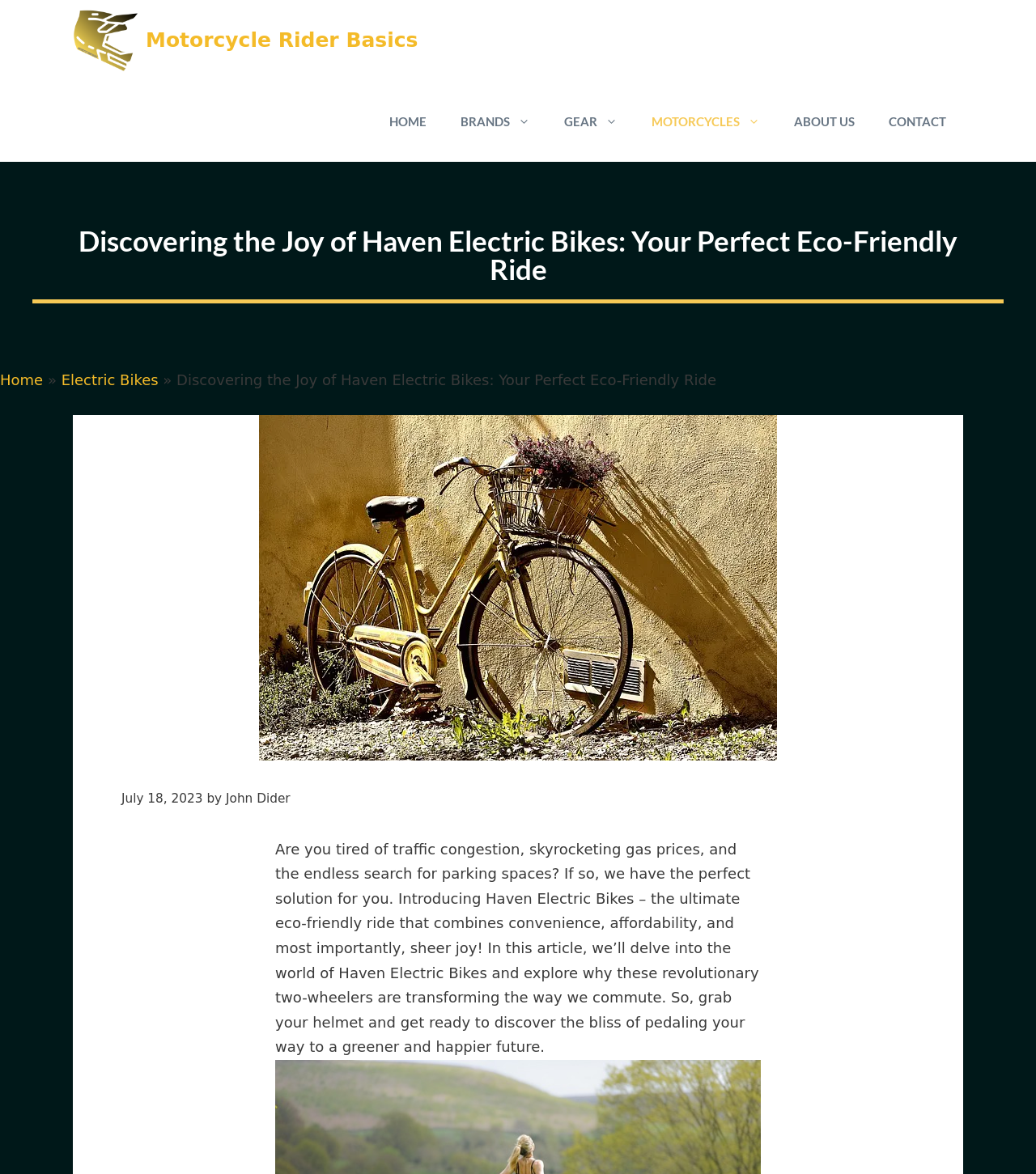What is the brand of electric bikes mentioned?
Provide an in-depth and detailed answer to the question.

The brand of electric bikes mentioned is Haven, which is stated in the article as 'Haven Electric Bikes – the ultimate eco-friendly ride that combines convenience, affordability, and most importantly, sheer joy!'.